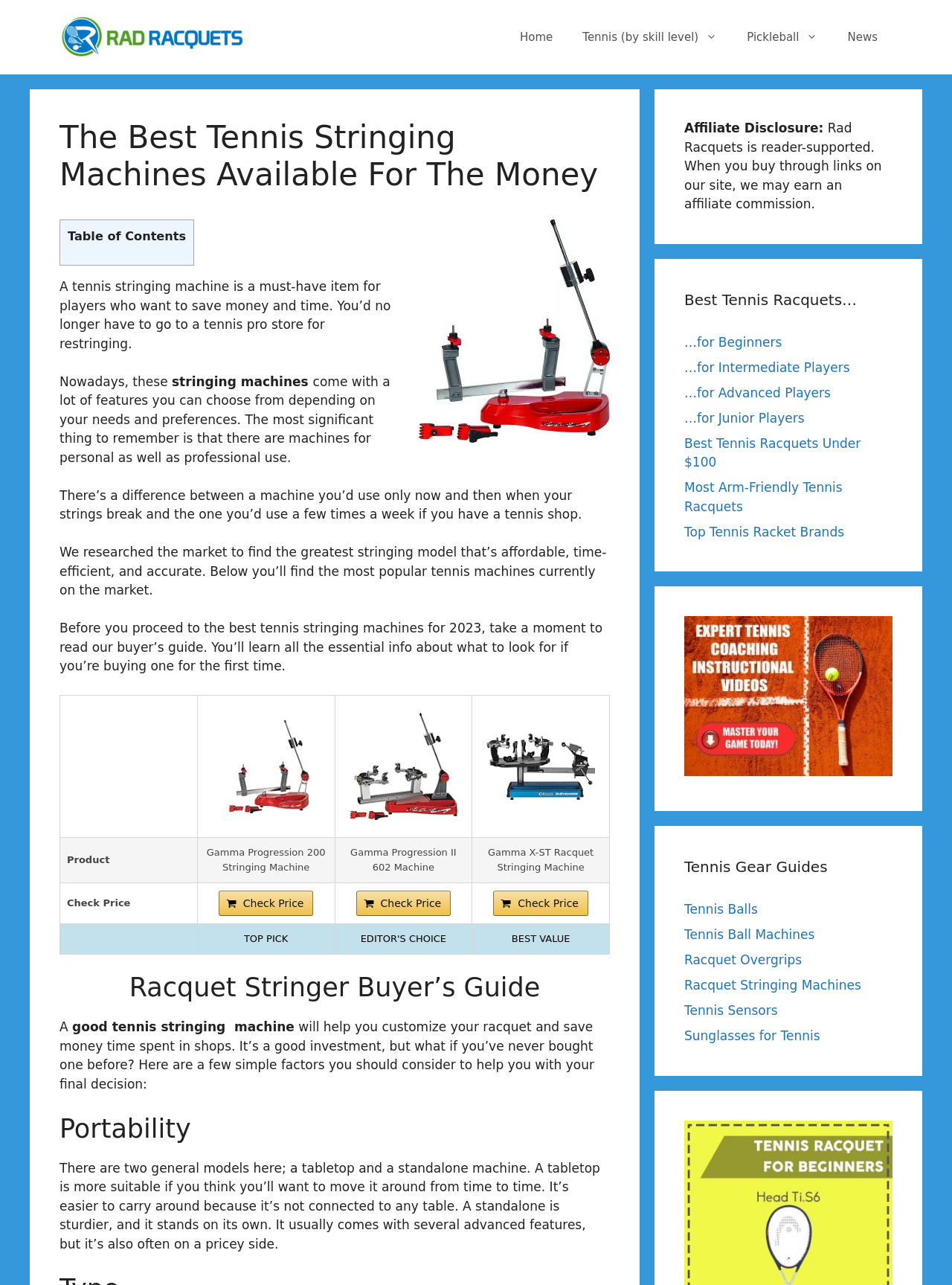What is the purpose of the buyer’s guide section?
Please provide a single word or phrase answer based on the image.

To help with final decision